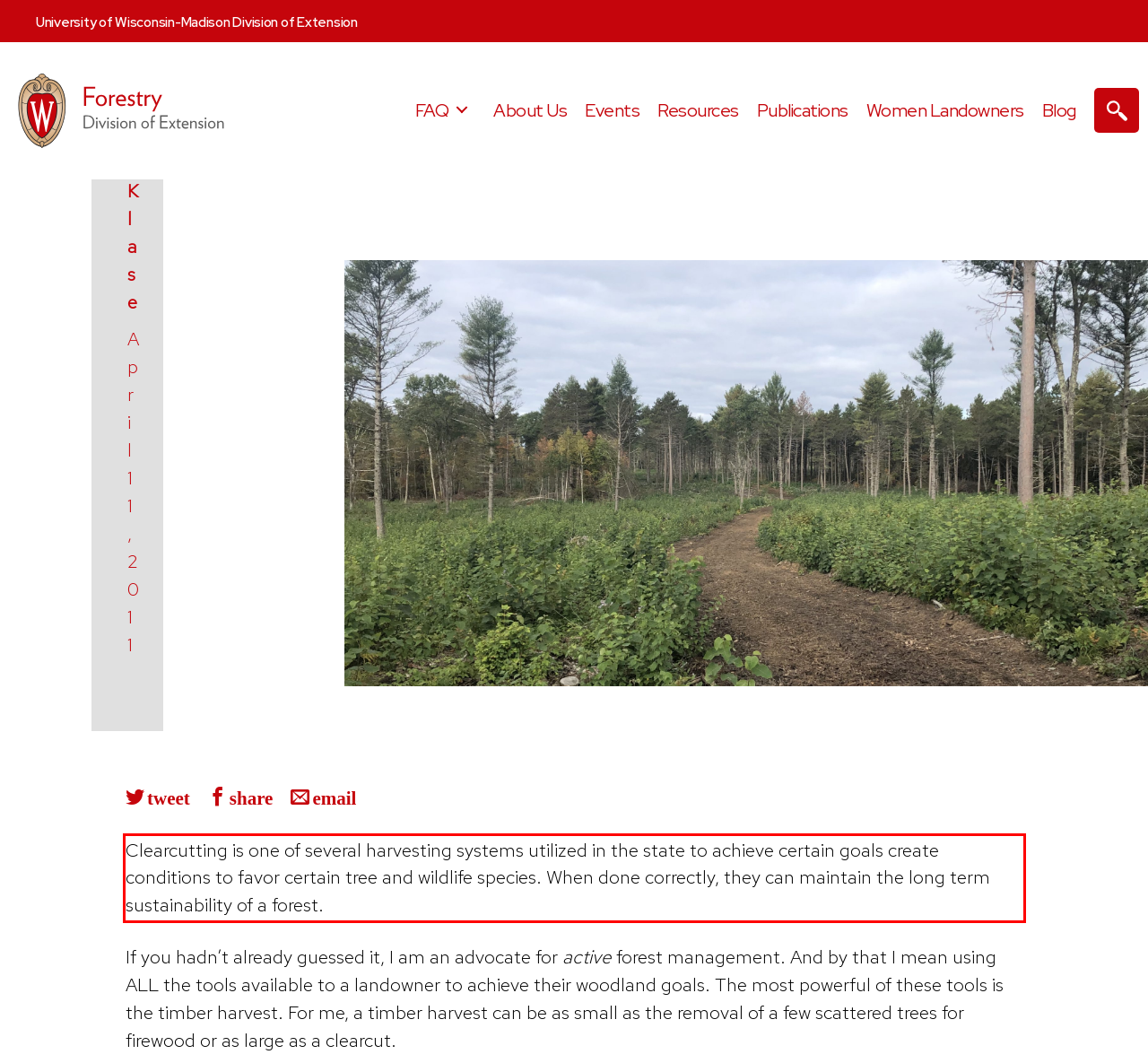Please recognize and transcribe the text located inside the red bounding box in the webpage image.

Clearcutting is one of several harvesting systems utilized in the state to achieve certain goals create conditions to favor certain tree and wildlife species. When done correctly, they can maintain the long term sustainability of a forest.